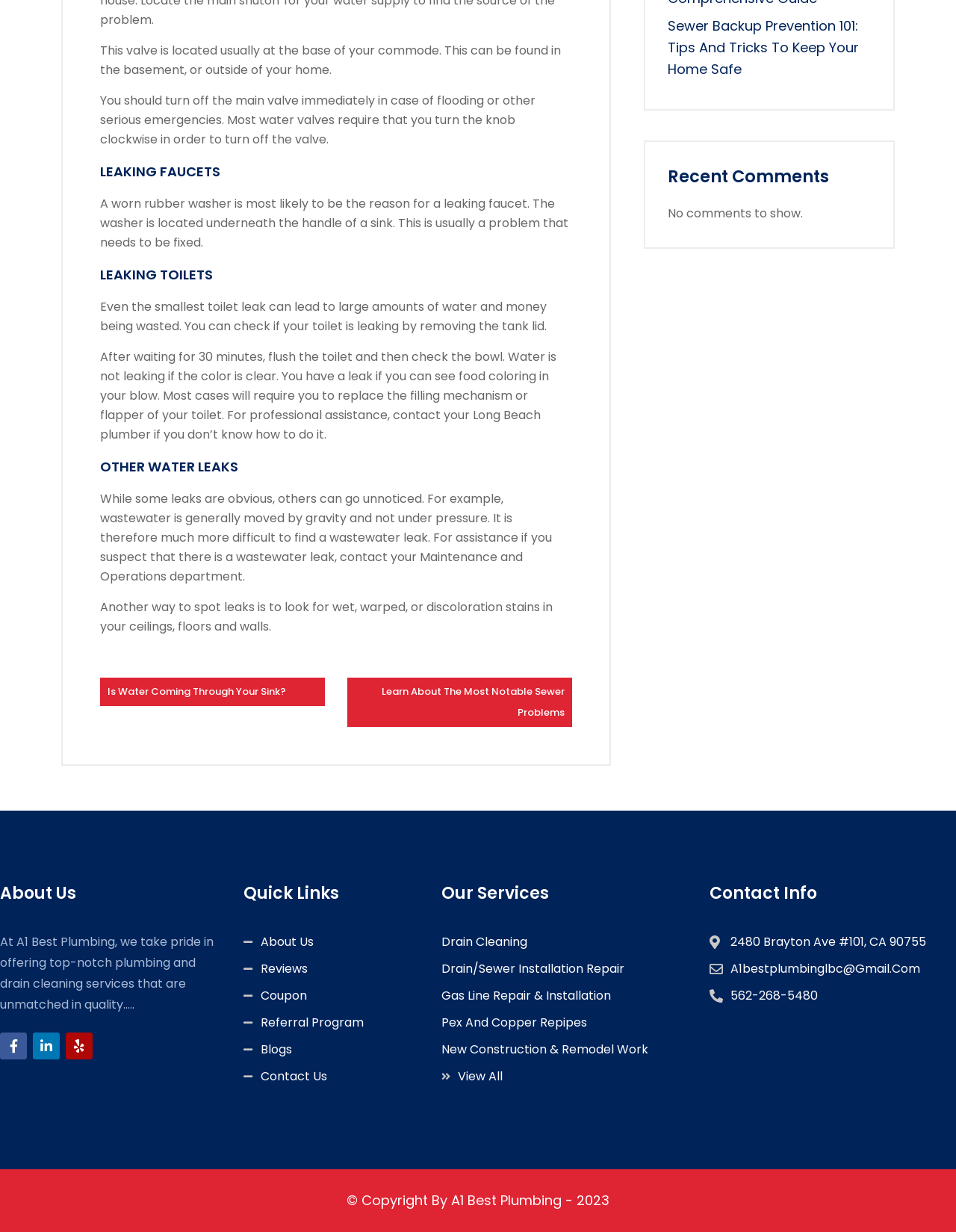Given the element description parent_node: Email name="contact[email]" placeholder="Email", predict the bounding box coordinates for the UI element in the webpage screenshot. The format should be (top-left x, top-left y, bottom-right x, bottom-right y), and the values should be between 0 and 1.

None